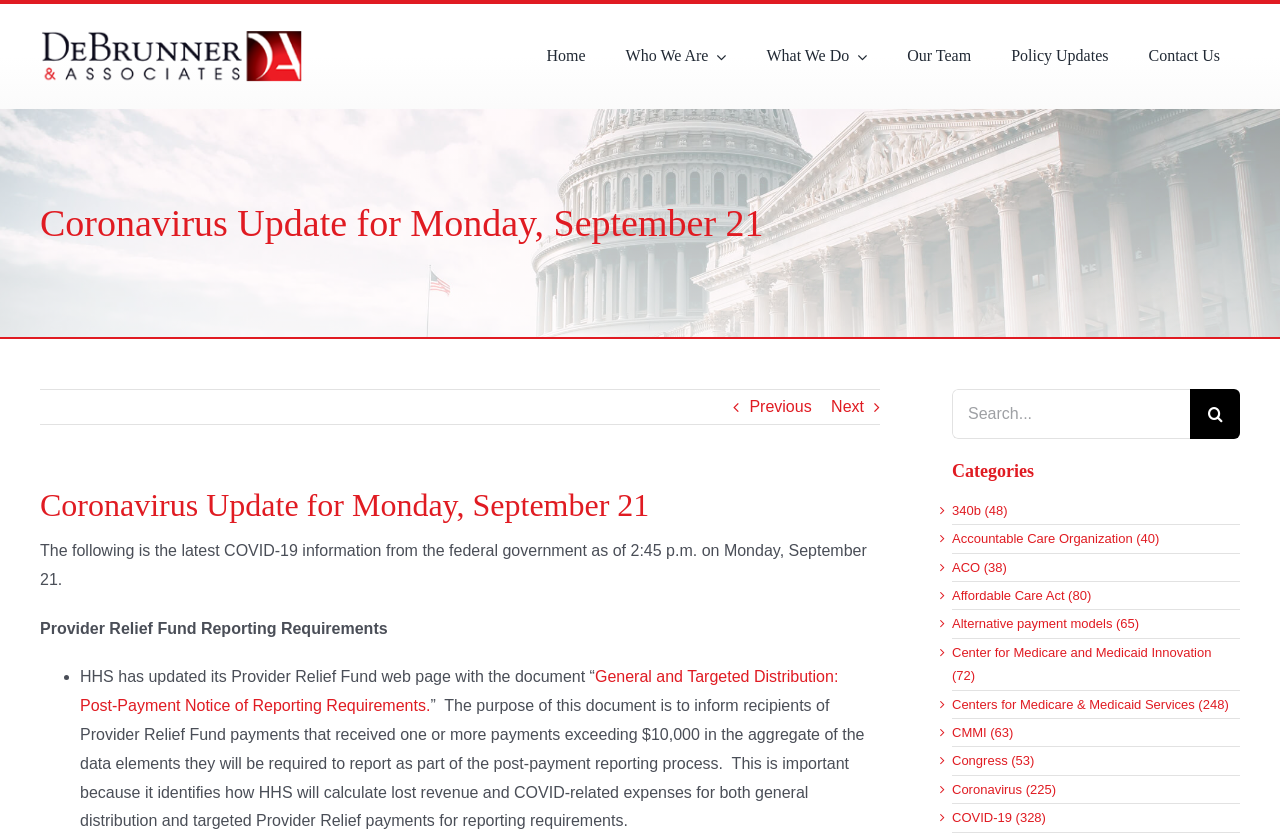What is the name of the logo on the top left?
Use the screenshot to answer the question with a single word or phrase.

DeBrunner & Associates Logo